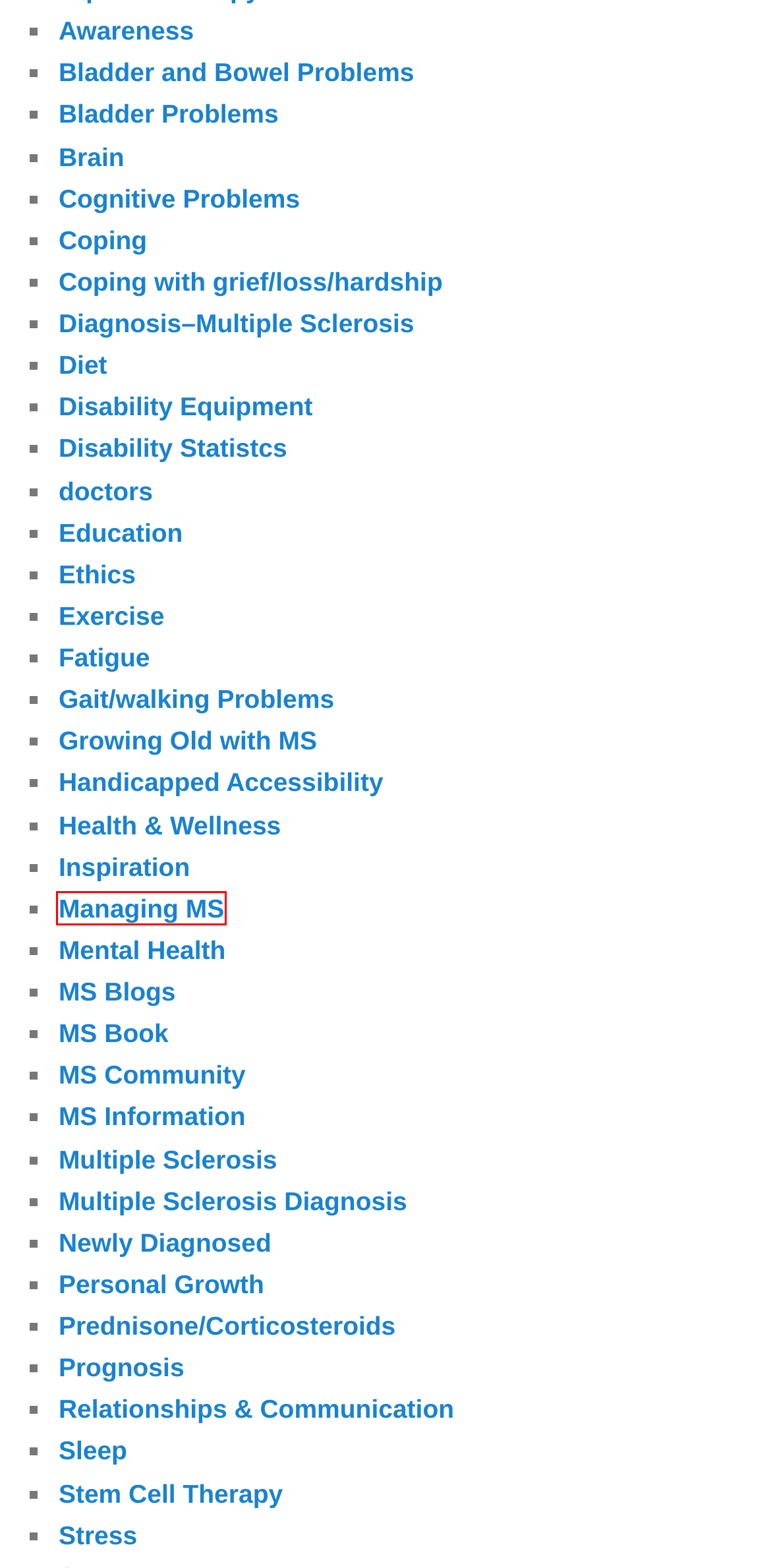Given a screenshot of a webpage with a red rectangle bounding box around a UI element, select the best matching webpage description for the new webpage that appears after clicking the highlighted element. The candidate descriptions are:
A. Exercise | DebbieMS Blog
B. Disability Equipment | DebbieMS Blog
C. Newly Diagnosed | DebbieMS Blog
D. Diagnosis–Multiple Sclerosis | DebbieMS Blog
E. Awareness | DebbieMS Blog
F. Prognosis | DebbieMS Blog
G. Managing MS | DebbieMS Blog
H. MS Information | DebbieMS Blog

G